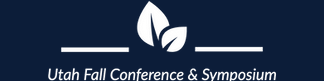What is the font style of the conference name?
Craft a detailed and extensive response to the question.

The caption describes the font used to display the name of the conference as clean and modern, conveying a sense of professionalism and purpose.